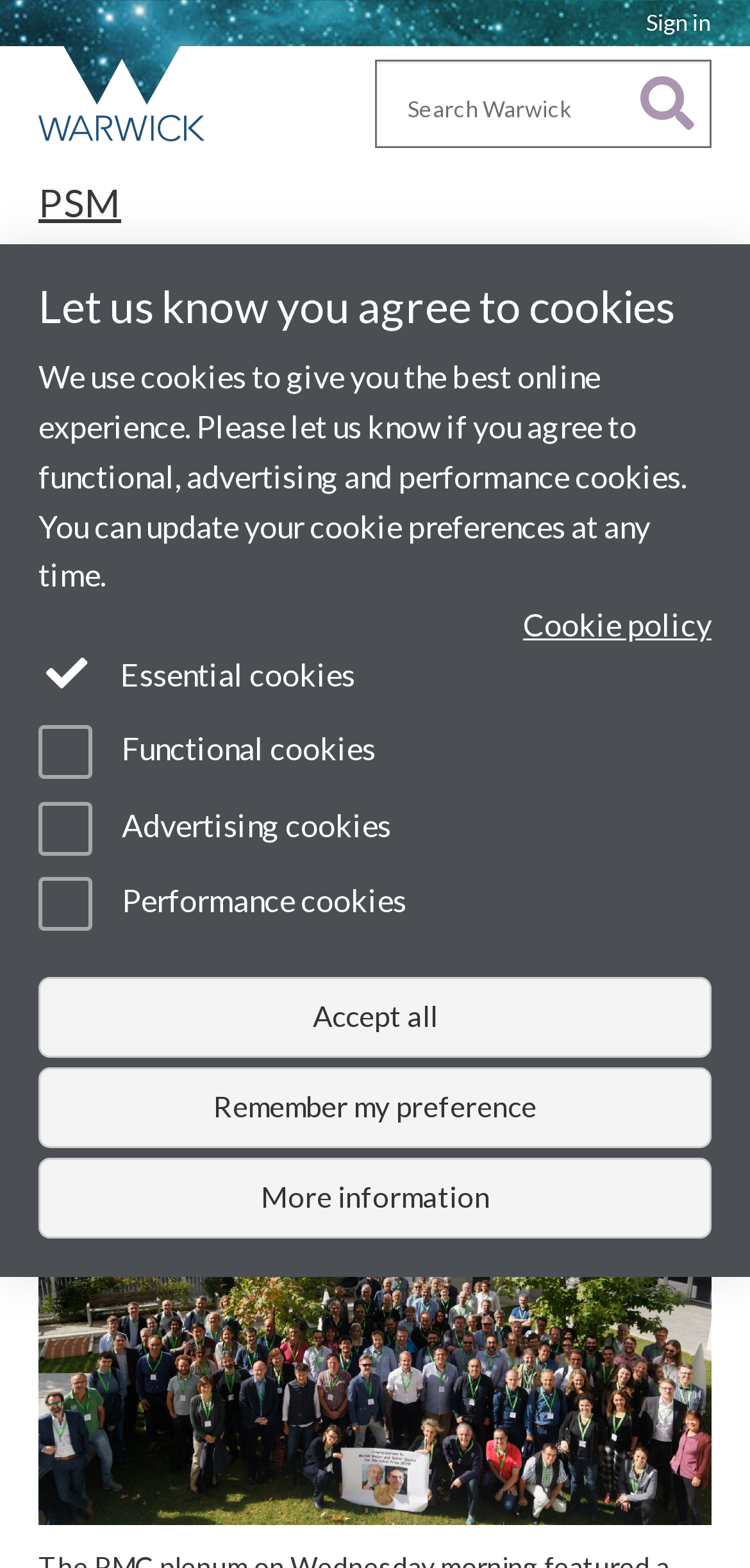Construct a comprehensive caption that outlines the webpage's structure and content.

The webpage is about PLATO Week 9, which was held in Marseille, France from 9th-11th October 2019. At the top, there is a utility bar with a "Sign in" link on the right side. Below it, there is a link to the University of Warwick homepage, accompanied by an image of the university's logo.

In the middle of the page, there is a search bar with a combobox and a search button. Above the search bar, there is a heading "PSM" with a link to it. Below the search bar, there is a secondary navigation menu with links to "Meetings" and "PLATO Week 9".

The main content of the page starts with a heading "PLATO Week 9" followed by a paragraph of text describing the meeting. There are also links to external websites, including LAM and EMD, and a link to the meeting's website. The text also mentions the 2019 Nobel Prize for Physics awarded to James Peebles, Michel Mayor, and Didier Queloz.

Below the text, there is a group picture from PLATO Week 9. At the bottom of the page, there is a section about cookies, with a heading "Let us know you agree to cookies" and a paragraph of text explaining the use of cookies. There are also checkboxes to select the types of cookies to accept, and buttons to accept all cookies, remember preferences, or get more information.